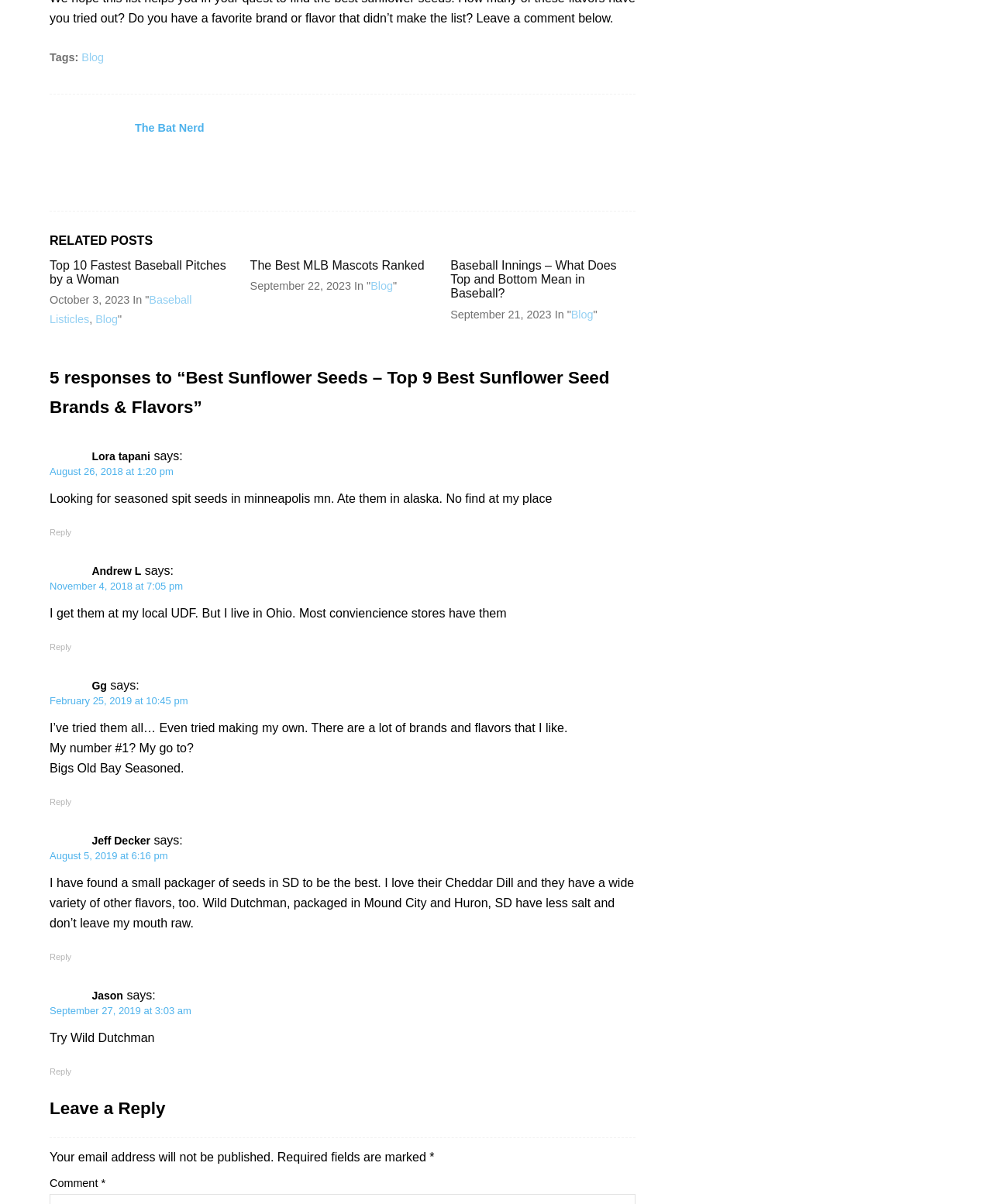Please locate the UI element described by "The Best MLB Mascots Ranked" and provide its bounding box coordinates.

[0.252, 0.215, 0.428, 0.226]